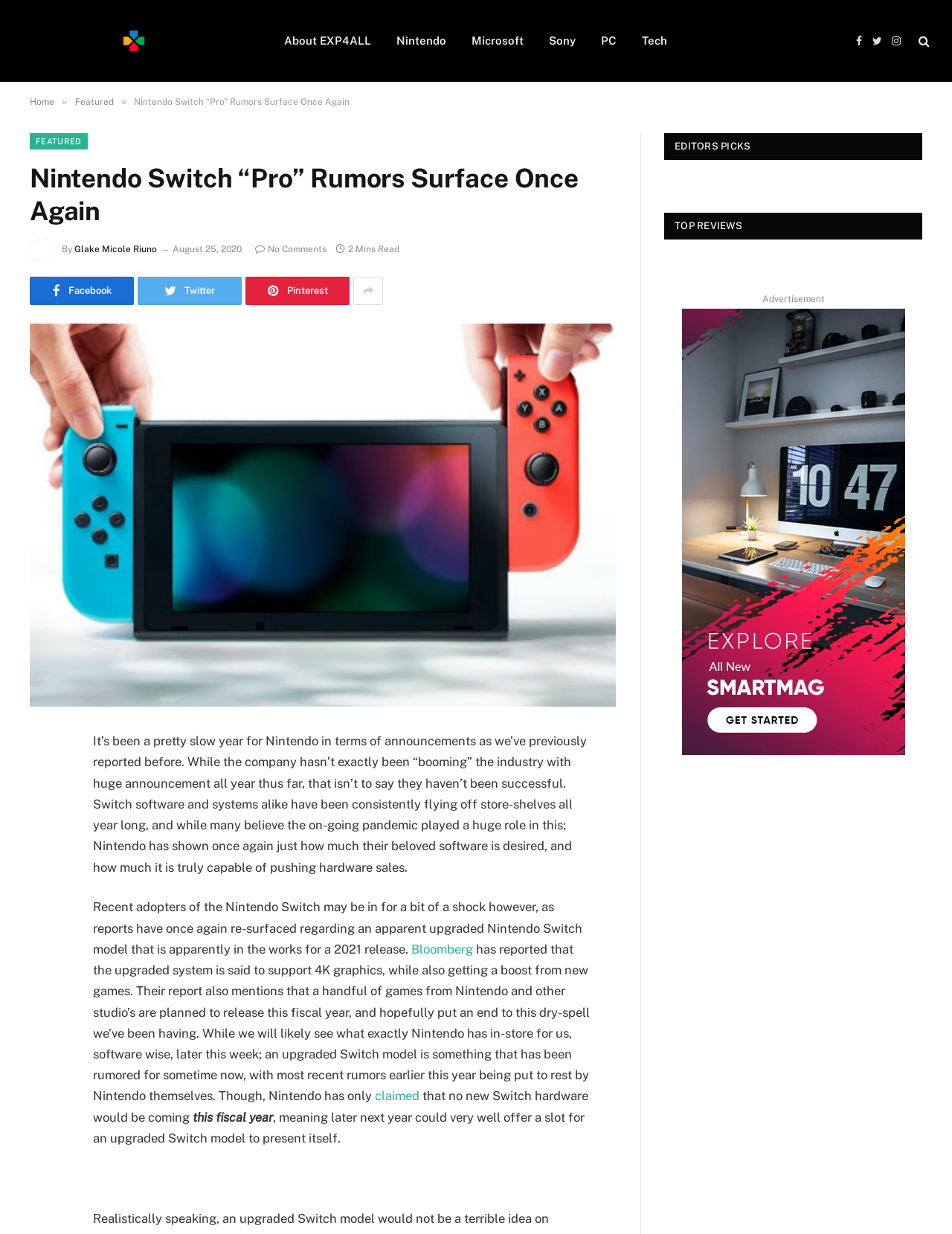Create a detailed summary of the webpage's content and design.

This webpage is about Nintendo Switch "Pro" rumors and features a news article discussing the possibility of an upgraded Nintendo Switch model. At the top of the page, there is a header section with links to "EXP 4 ALL", "About EXP4ALL", and other gaming-related categories like "Nintendo", "Microsoft", "Sony", "PC", and "Tech". Below this, there are social media links to Facebook, Twitter, and Instagram.

The main article is titled "Nintendo Switch “Pro” Rumors Surface Once Again" and features an image of the author, Glake Micole Riuno. The article discusses how Nintendo has been successful with the Switch console, but recent adopters may be surprised to hear about rumors of an upgraded model. The article cites Bloomberg as a source, stating that the new model may support 4K graphics and have new games in development.

To the left of the article, there are links to share the article on social media platforms like Facebook, Twitter, and Pinterest. Below the article, there are sections for "EDITORS PICKS" and "TOP REVIEWS", followed by an advertisement. On the right side of the page, there is a section with a link to a demo, accompanied by an image.

Overall, the webpage is focused on providing news and information about the gaming industry, specifically about Nintendo and the rumors surrounding an upgraded Switch model.